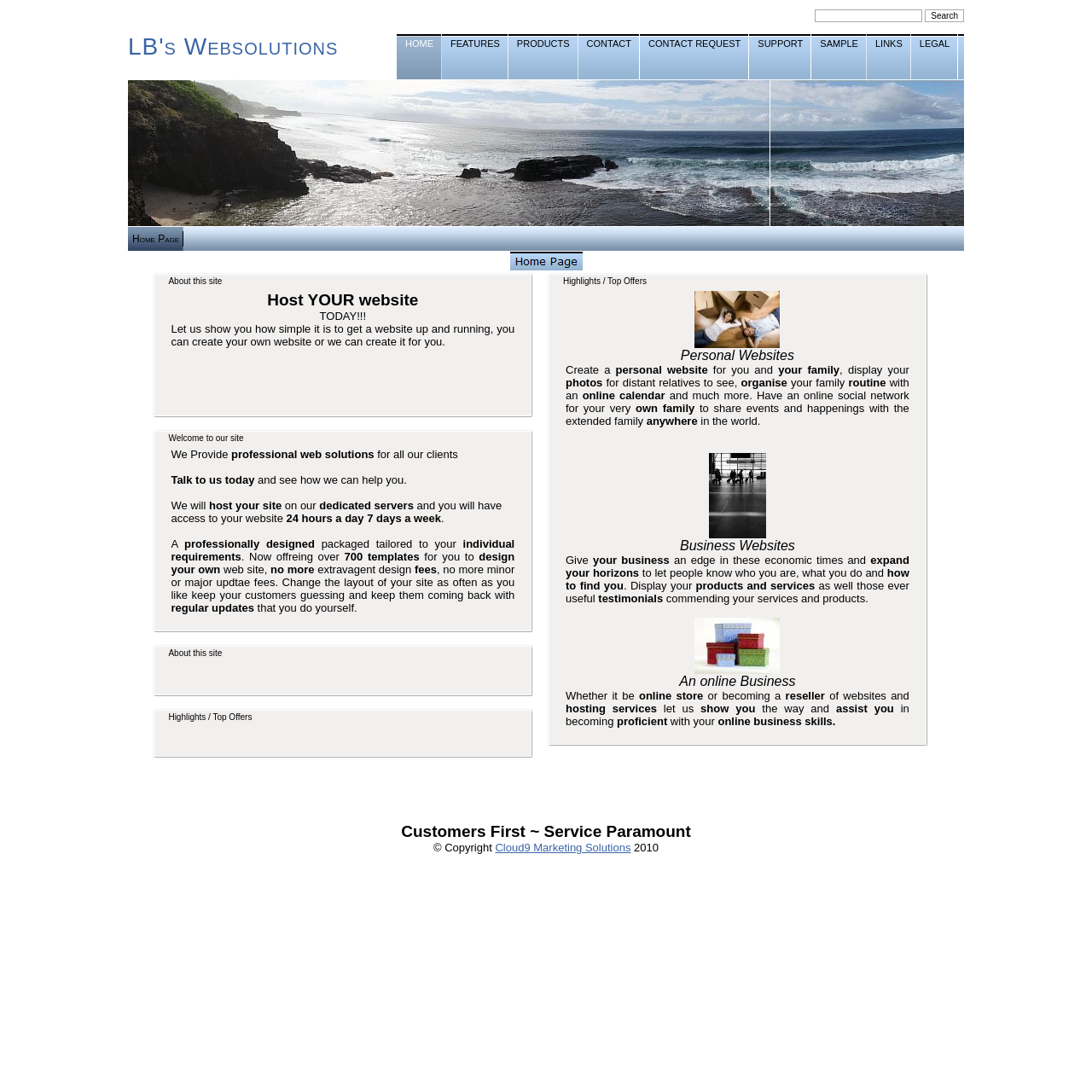For the given element description title="Home Suite", determine the bounding box coordinates of the UI element. The coordinates should follow the format (top-left x, top-left y, bottom-right x, bottom-right y) and be within the range of 0 to 1.

[0.636, 0.309, 0.714, 0.321]